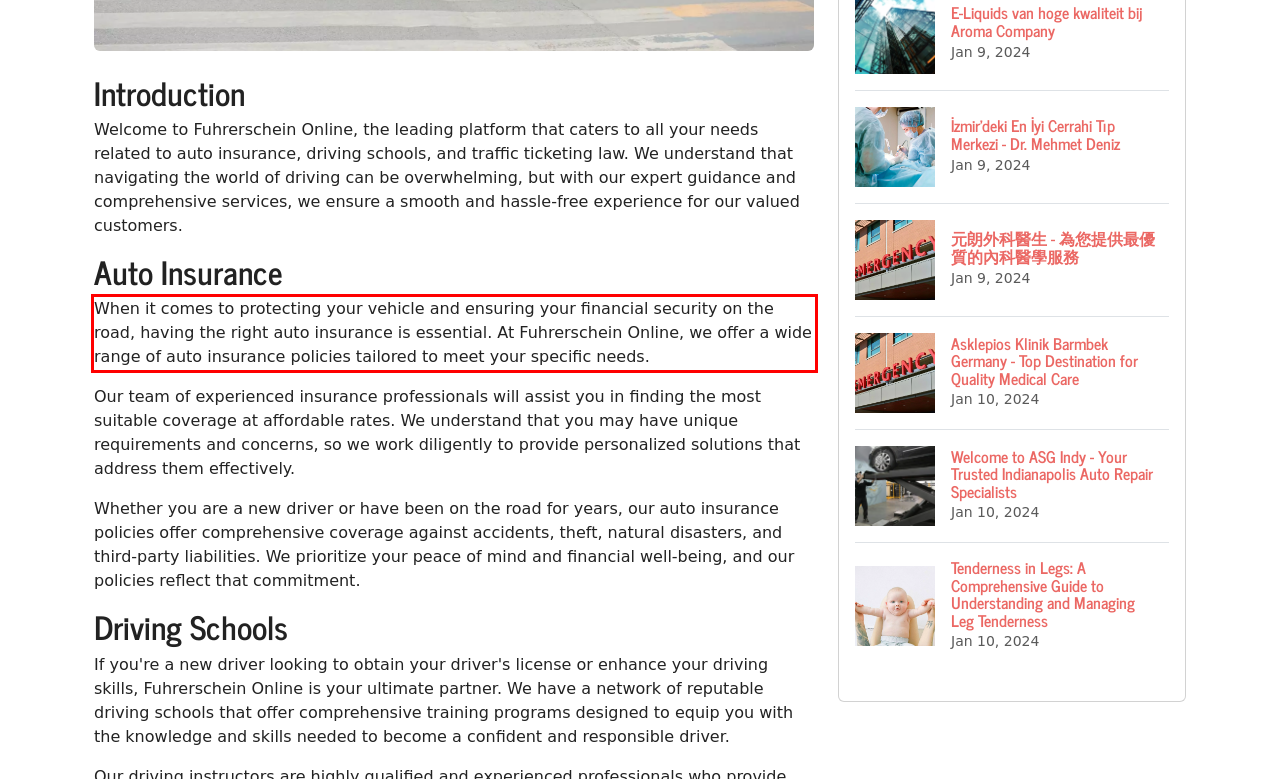You are given a webpage screenshot with a red bounding box around a UI element. Extract and generate the text inside this red bounding box.

When it comes to protecting your vehicle and ensuring your financial security on the road, having the right auto insurance is essential. At Fuhrerschein Online, we offer a wide range of auto insurance policies tailored to meet your specific needs.